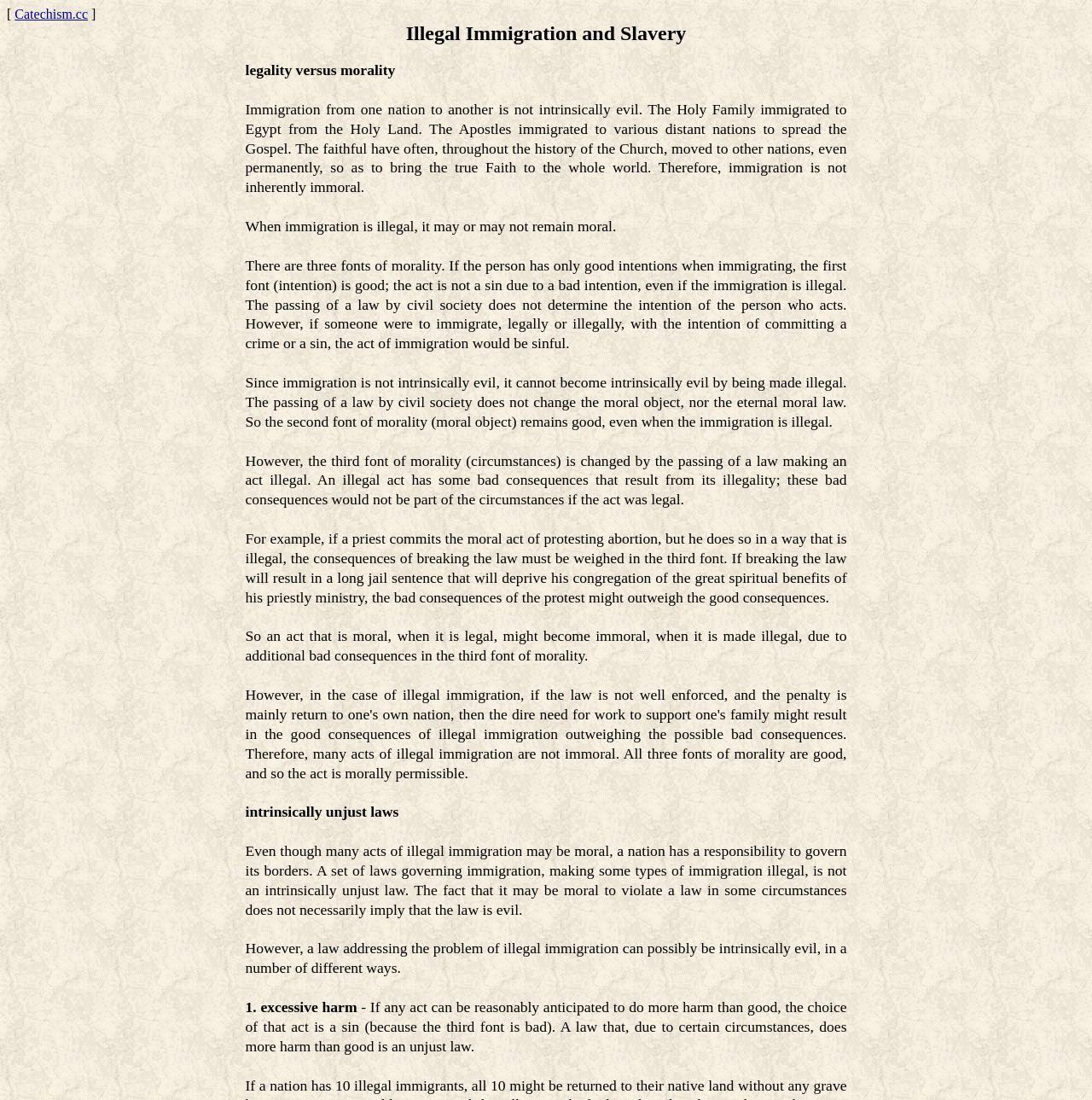Please give a short response to the question using one word or a phrase:
What can make an act of immigration immoral?

Bad consequences